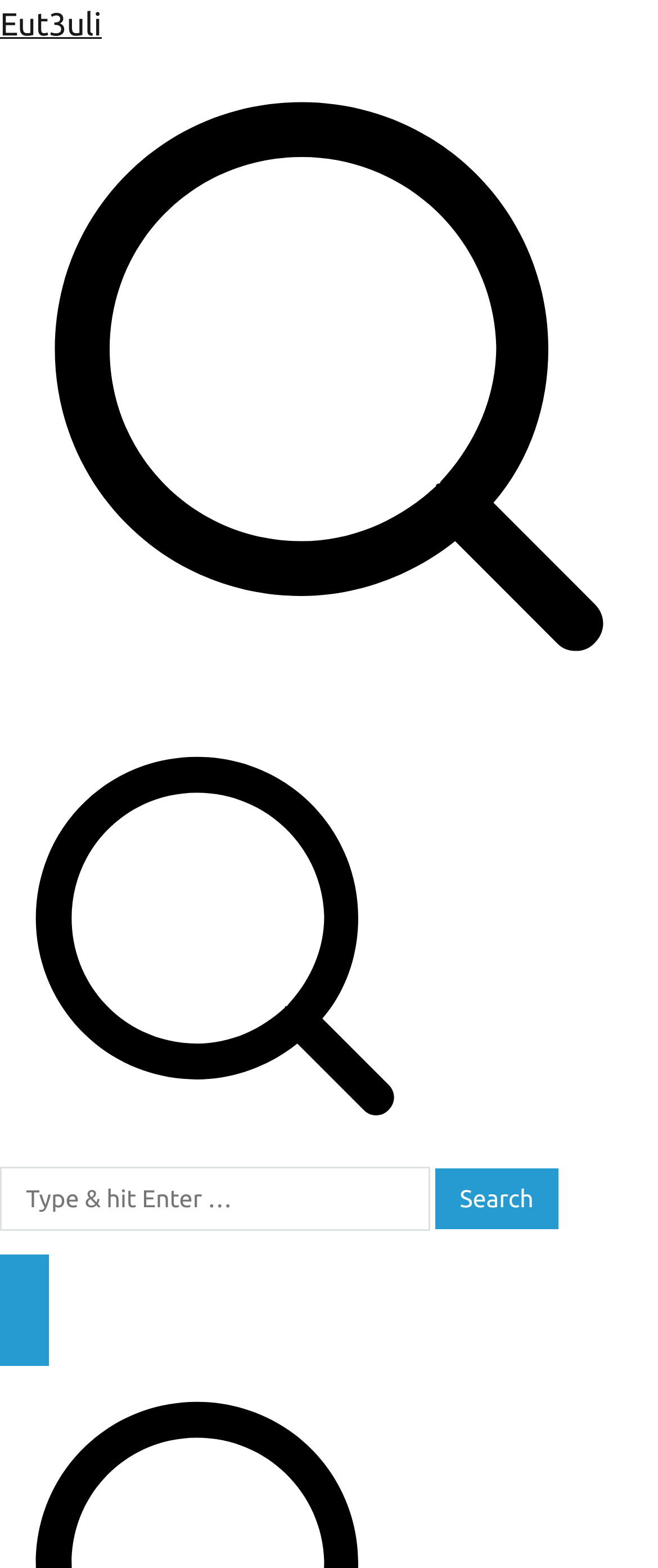What is the primary function of this webpage?
Refer to the screenshot and answer in one word or phrase.

Search video poker software